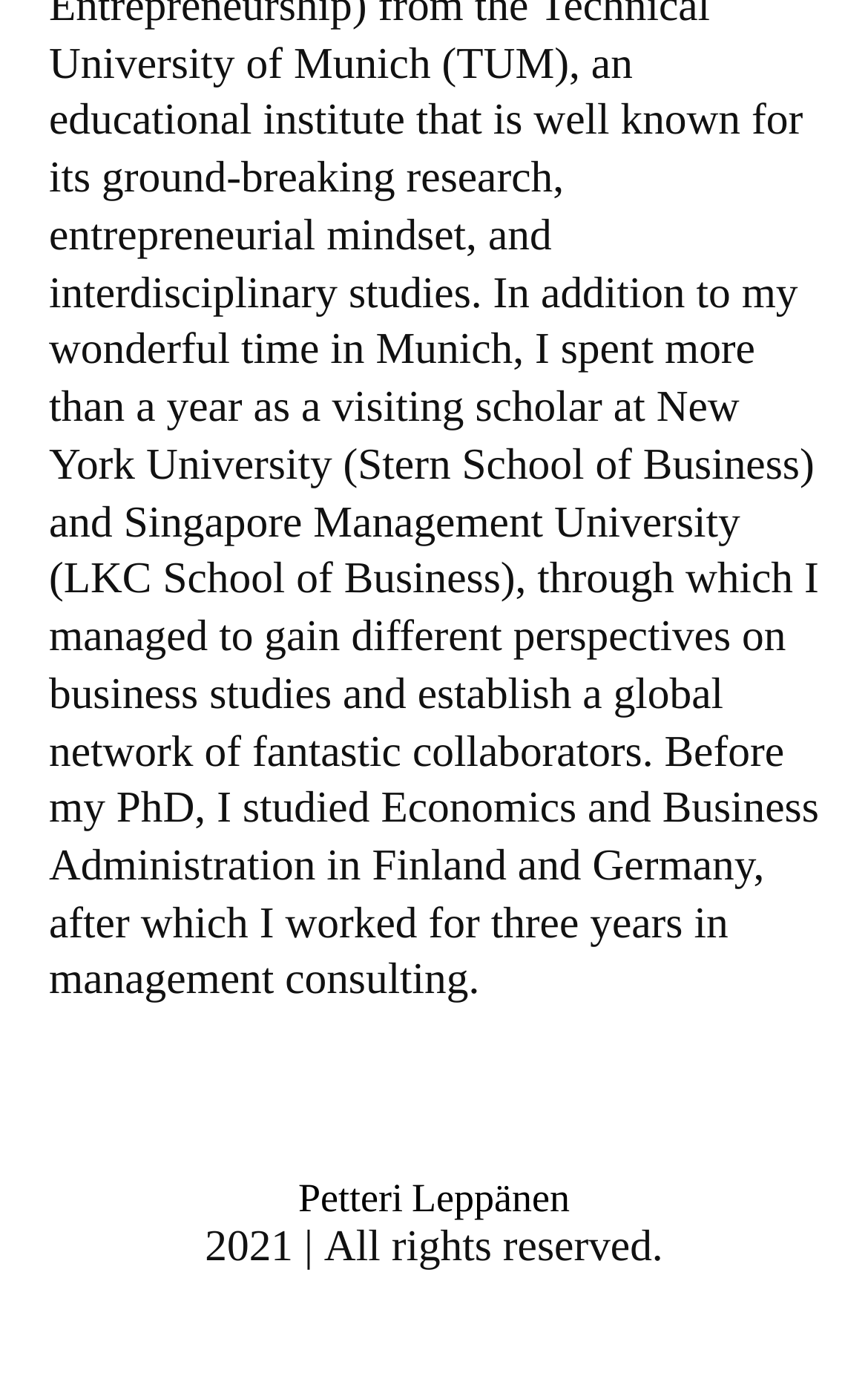Determine the bounding box for the described HTML element: "Petteri Leppänen". Ensure the coordinates are four float numbers between 0 and 1 in the format [left, top, right, bottom].

[0.056, 0.858, 0.944, 0.887]